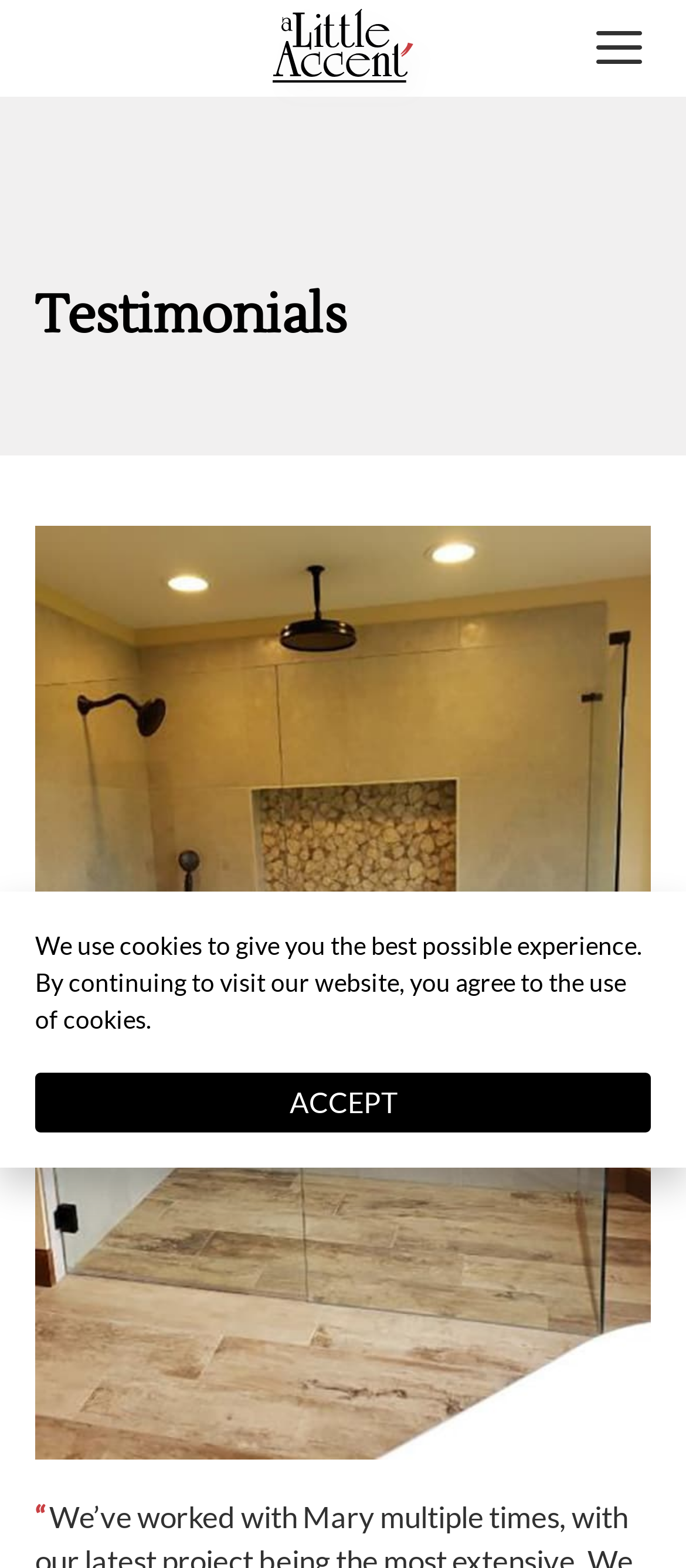What is the purpose of the button 'MENU'?
Using the image, respond with a single word or phrase.

To toggle the navigation menu